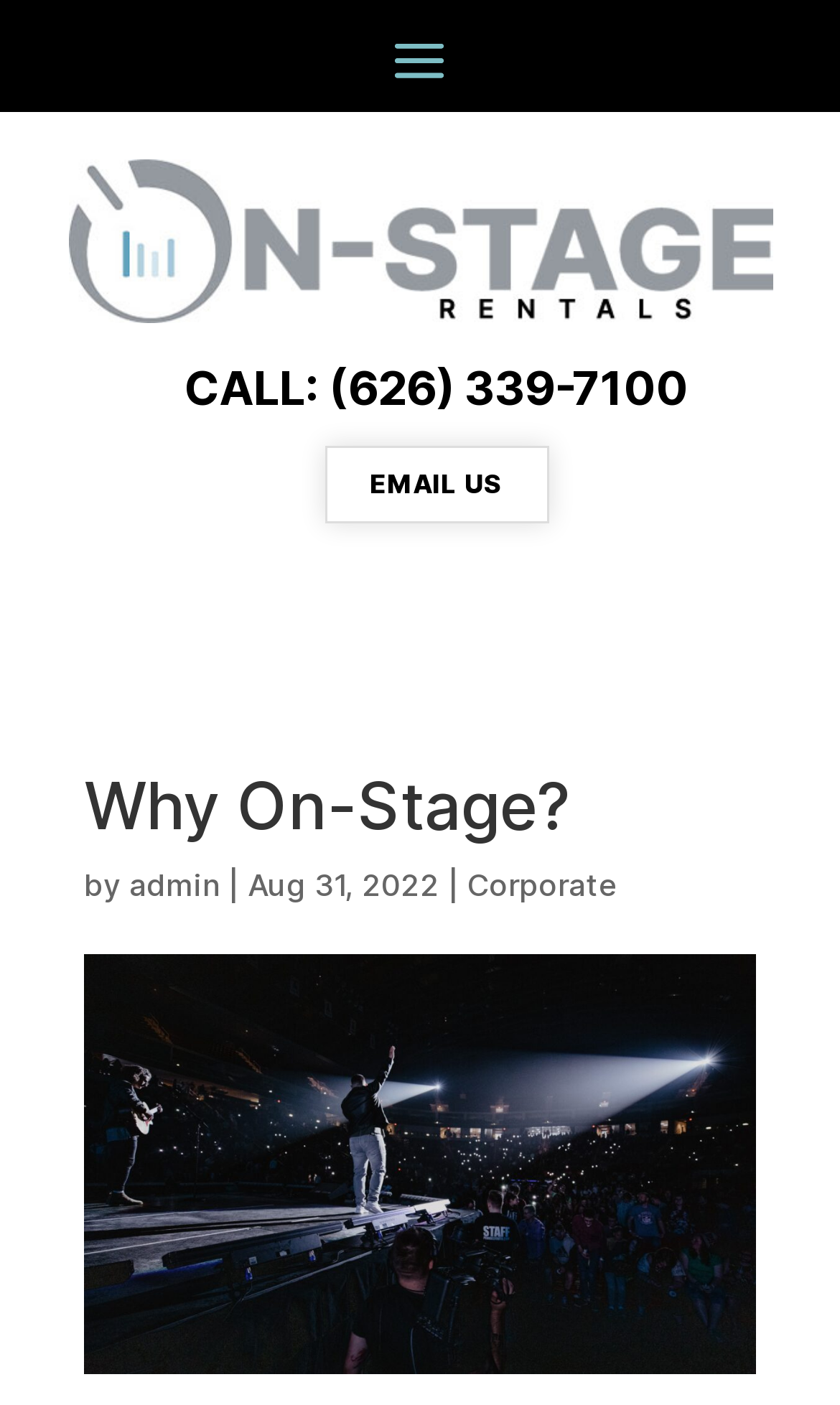Offer a thorough description of the webpage.

The webpage is about On-Stage Rentals, a company that provides high-end AV equipment rentals in Covina, CA. At the top of the page, there is a logo image of On-Stage Rentals, accompanied by a link with the same name. Below the logo, there are two links: "CALL: (626) 339-7100" and "EMAIL US", which are positioned side by side.

Further down the page, there is a heading "Why On-Stage?" followed by a brief description. The description starts with the word "by" and is followed by a link to "admin", a vertical bar, and a date "Aug 31, 2022". To the right of the description, there is a link to "Corporate".

Overall, the webpage has a simple layout with a prominent logo and clear calls-to-action for contacting the company. The content is concise and easy to navigate.